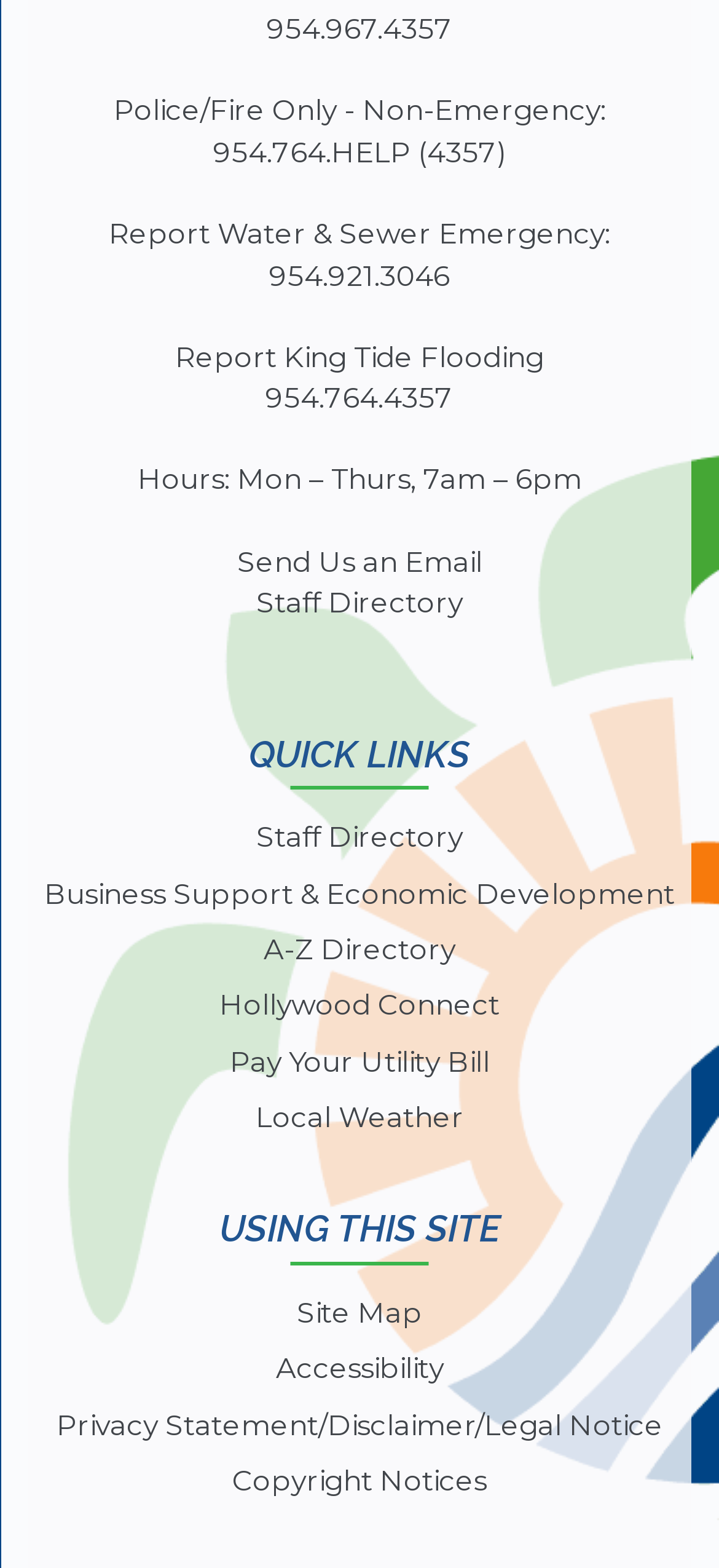Please identify the bounding box coordinates of the element that needs to be clicked to execute the following command: "Send an email to the city". Provide the bounding box using four float numbers between 0 and 1, formatted as [left, top, right, bottom].

[0.329, 0.347, 0.671, 0.369]